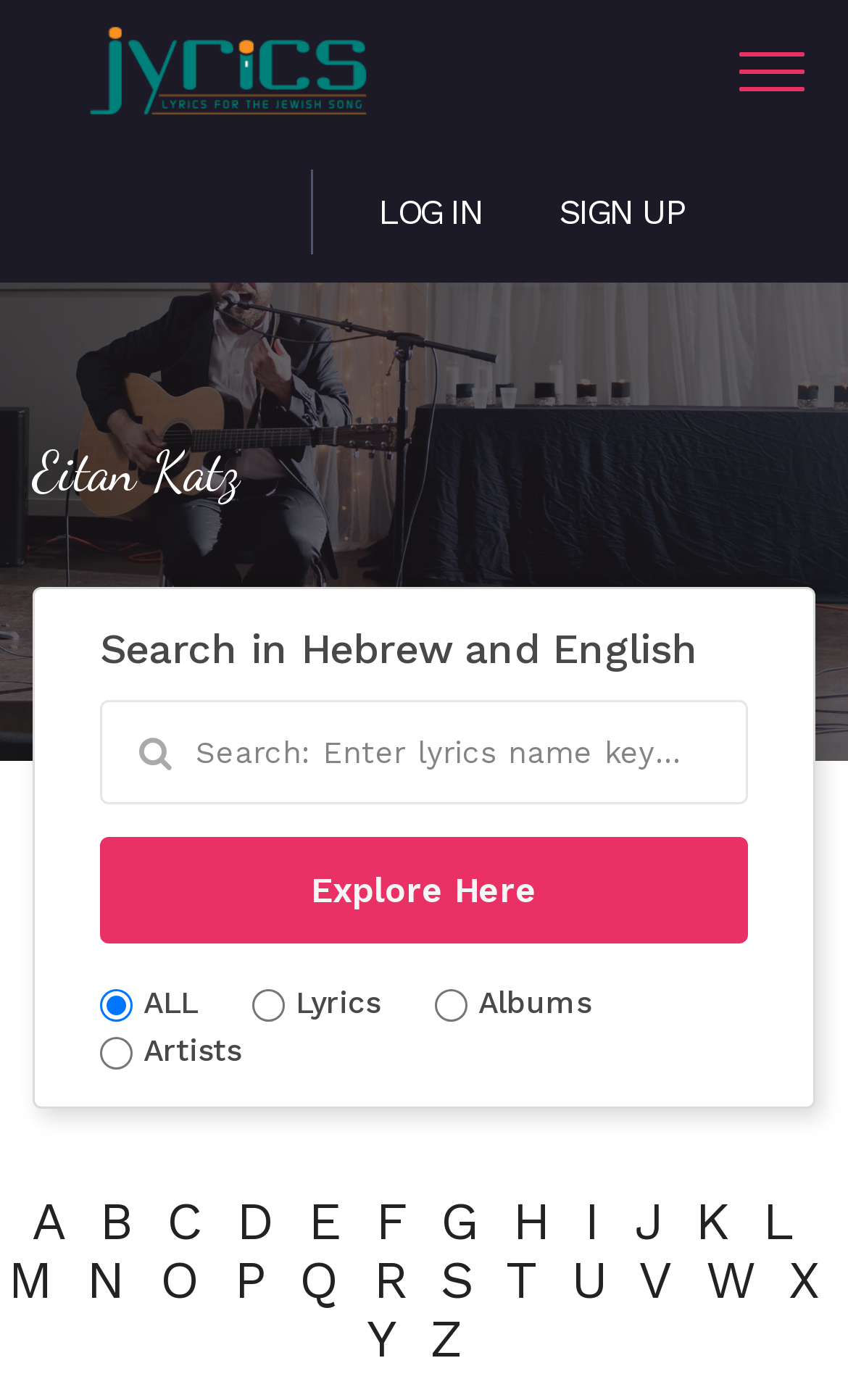Determine the bounding box coordinates of the clickable region to follow the instruction: "Search for lyrics".

[0.118, 0.5, 0.882, 0.768]